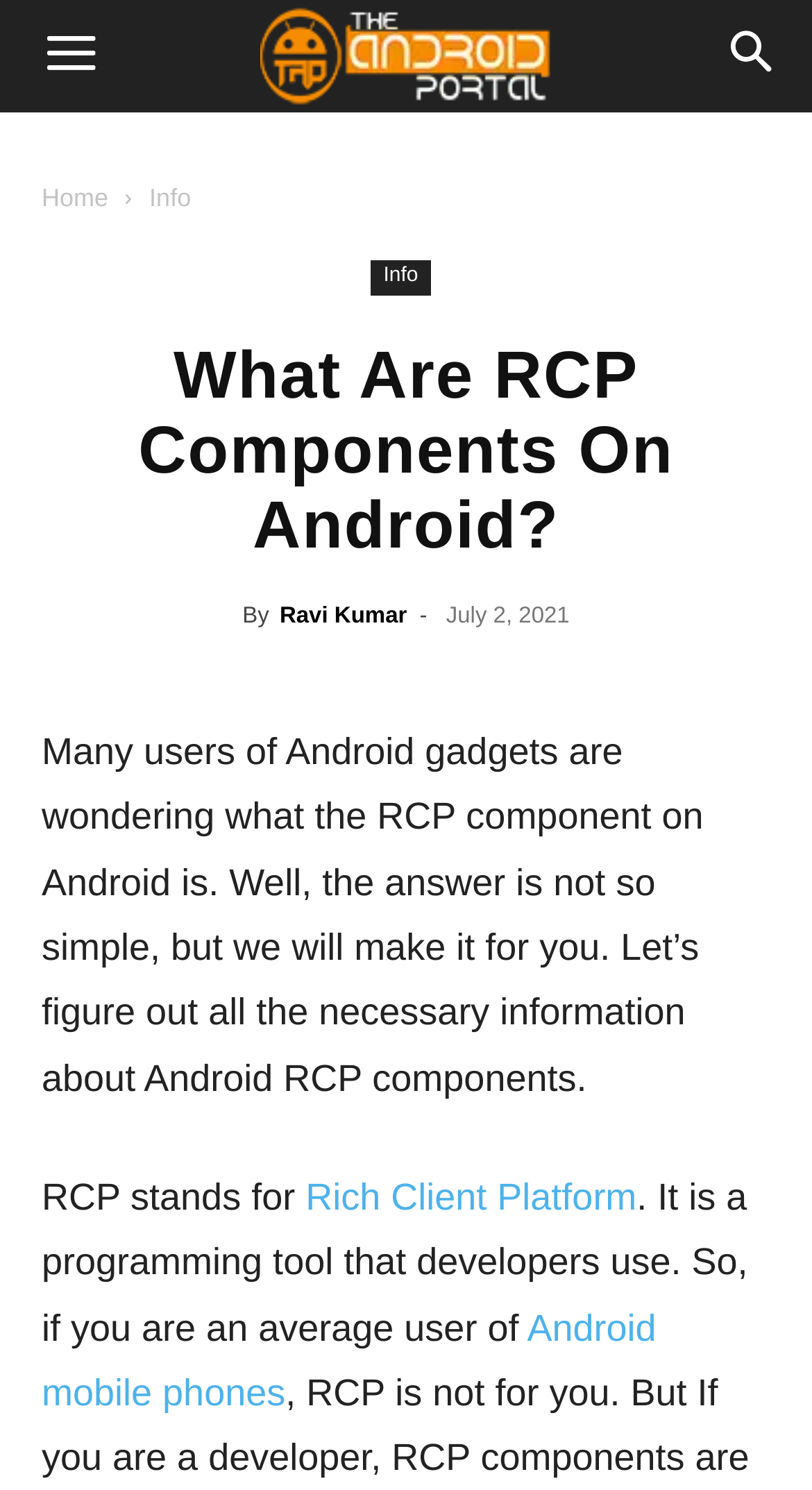Identify the bounding box coordinates necessary to click and complete the given instruction: "Click the menu button".

[0.005, 0.0, 0.169, 0.075]